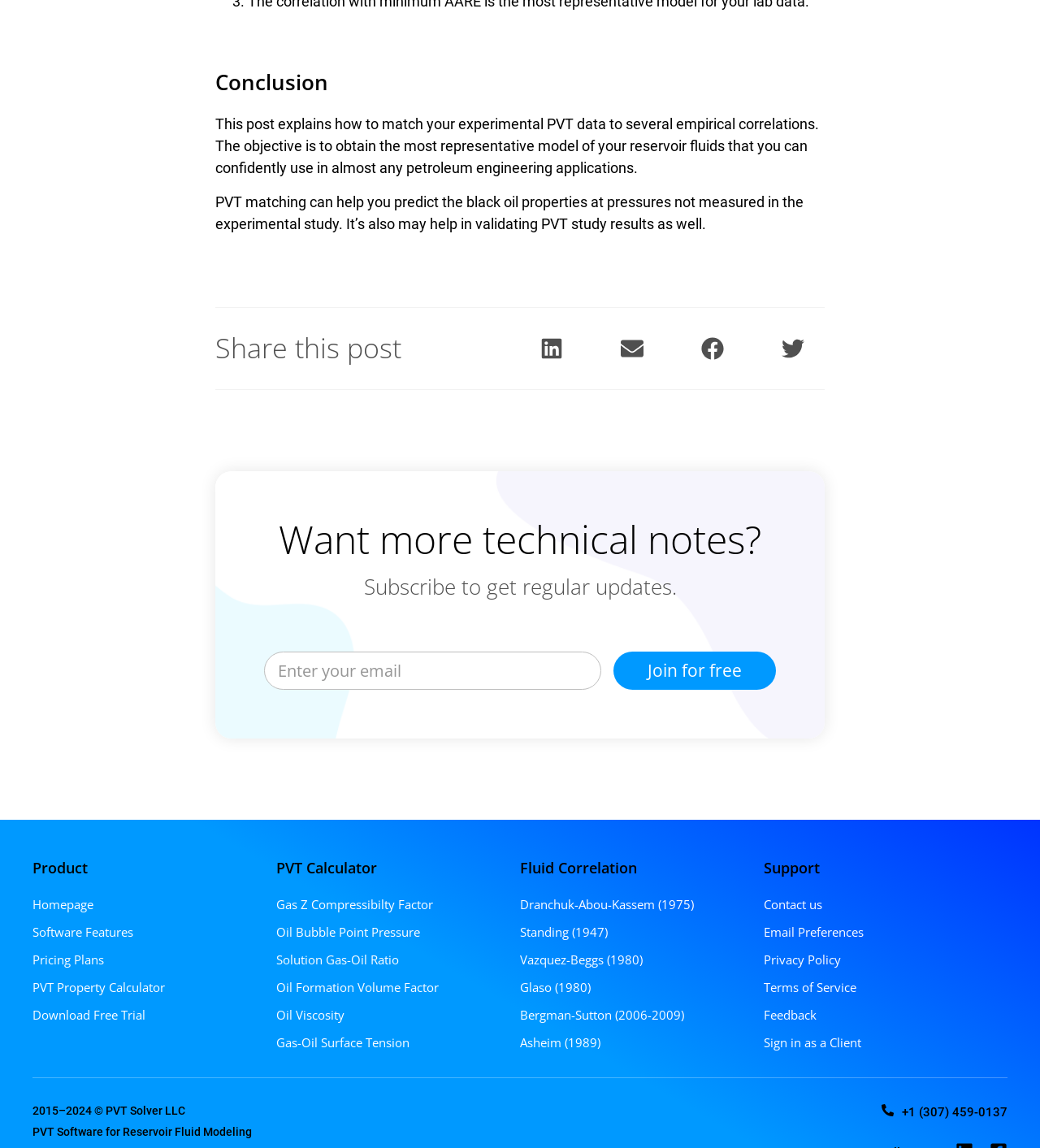Please specify the bounding box coordinates for the clickable region that will help you carry out the instruction: "Subscribe to get regular updates".

[0.59, 0.568, 0.746, 0.601]